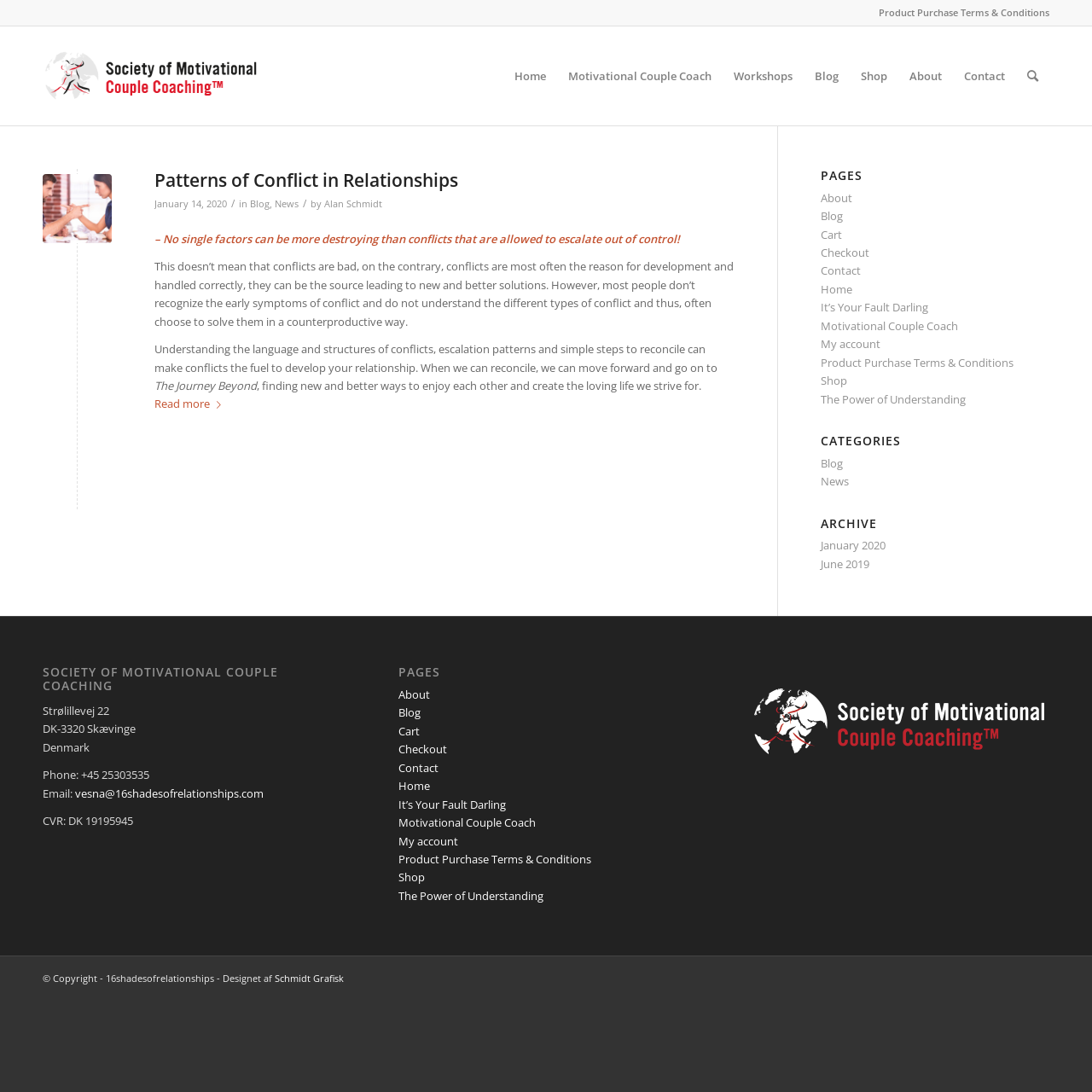What is the name of the website?
Please look at the screenshot and answer using one word or phrase.

16shadesofrelationships